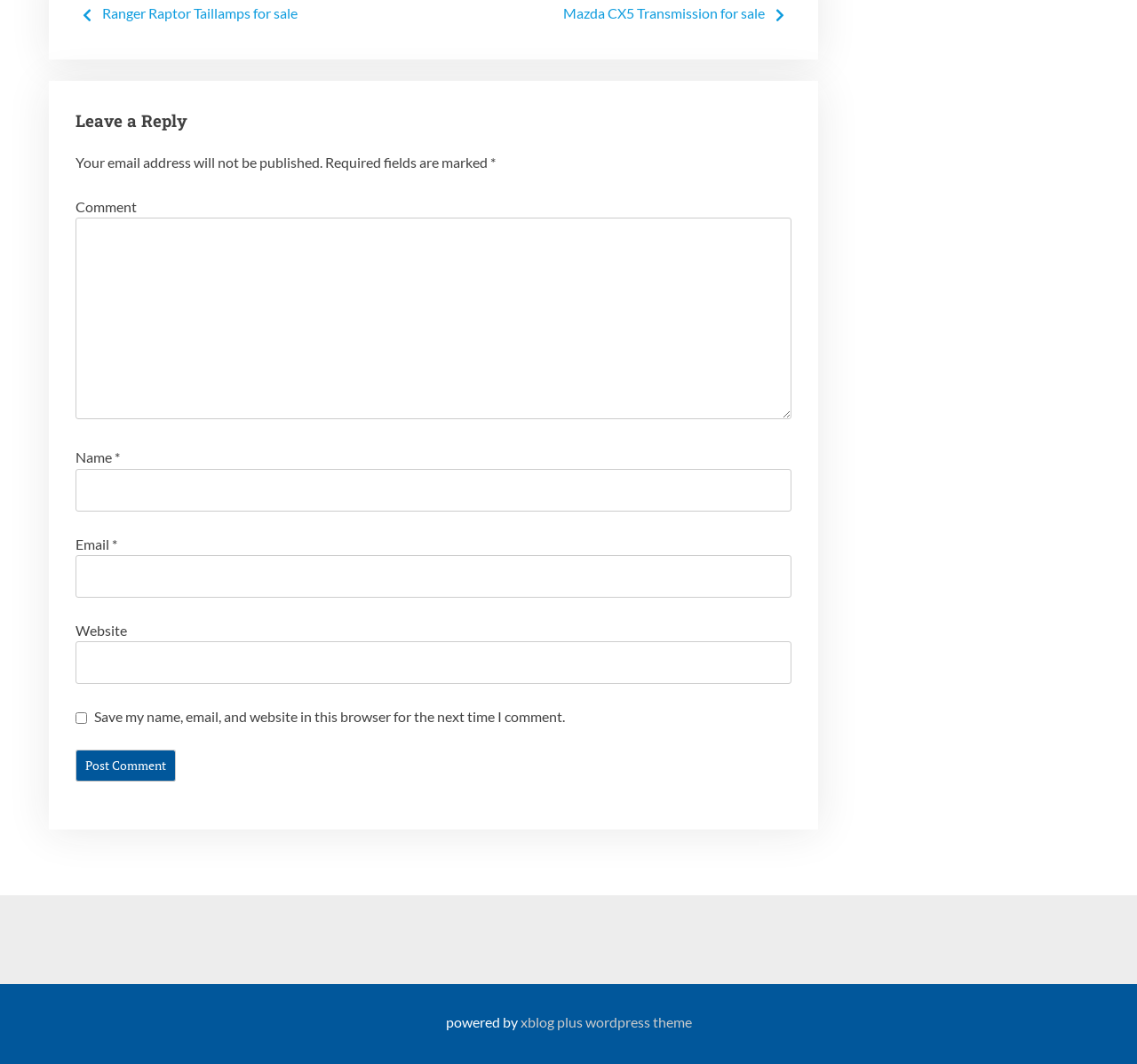Indicate the bounding box coordinates of the element that must be clicked to execute the instruction: "Visit xblog plus wordpress theme". The coordinates should be given as four float numbers between 0 and 1, i.e., [left, top, right, bottom].

[0.457, 0.95, 0.608, 0.971]